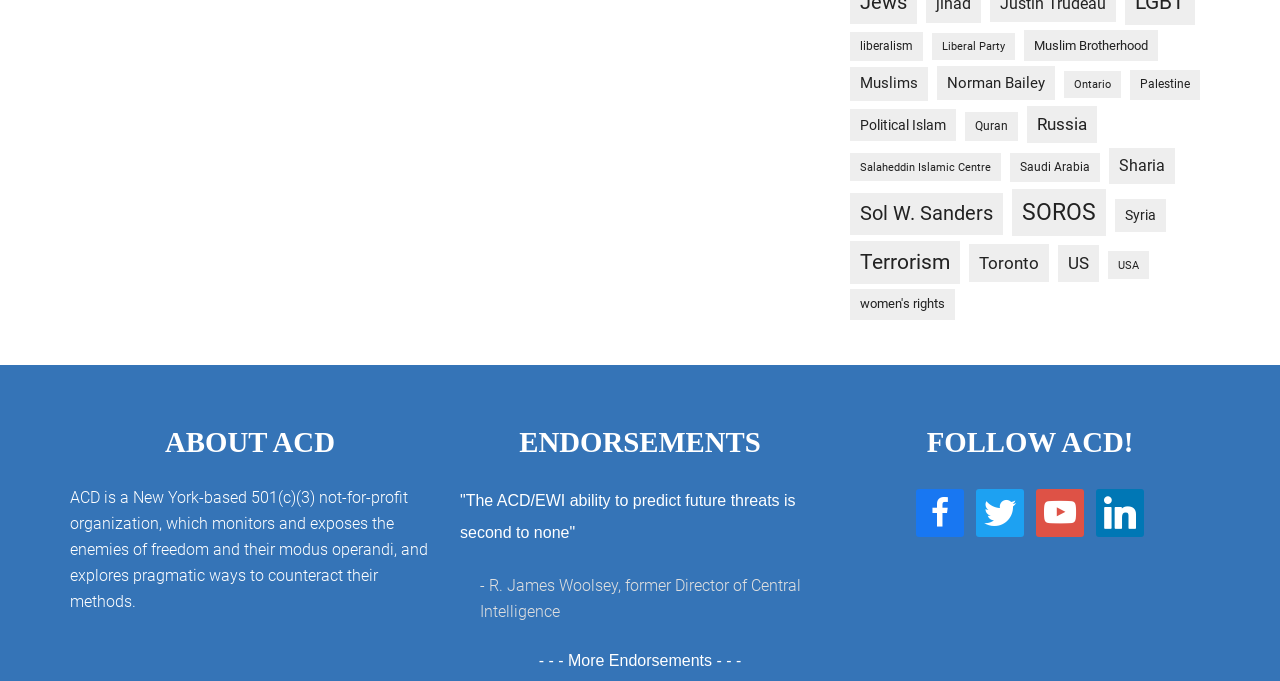Can you specify the bounding box coordinates of the area that needs to be clicked to fulfill the following instruction: "Learn about Political Islam"?

[0.664, 0.16, 0.747, 0.207]